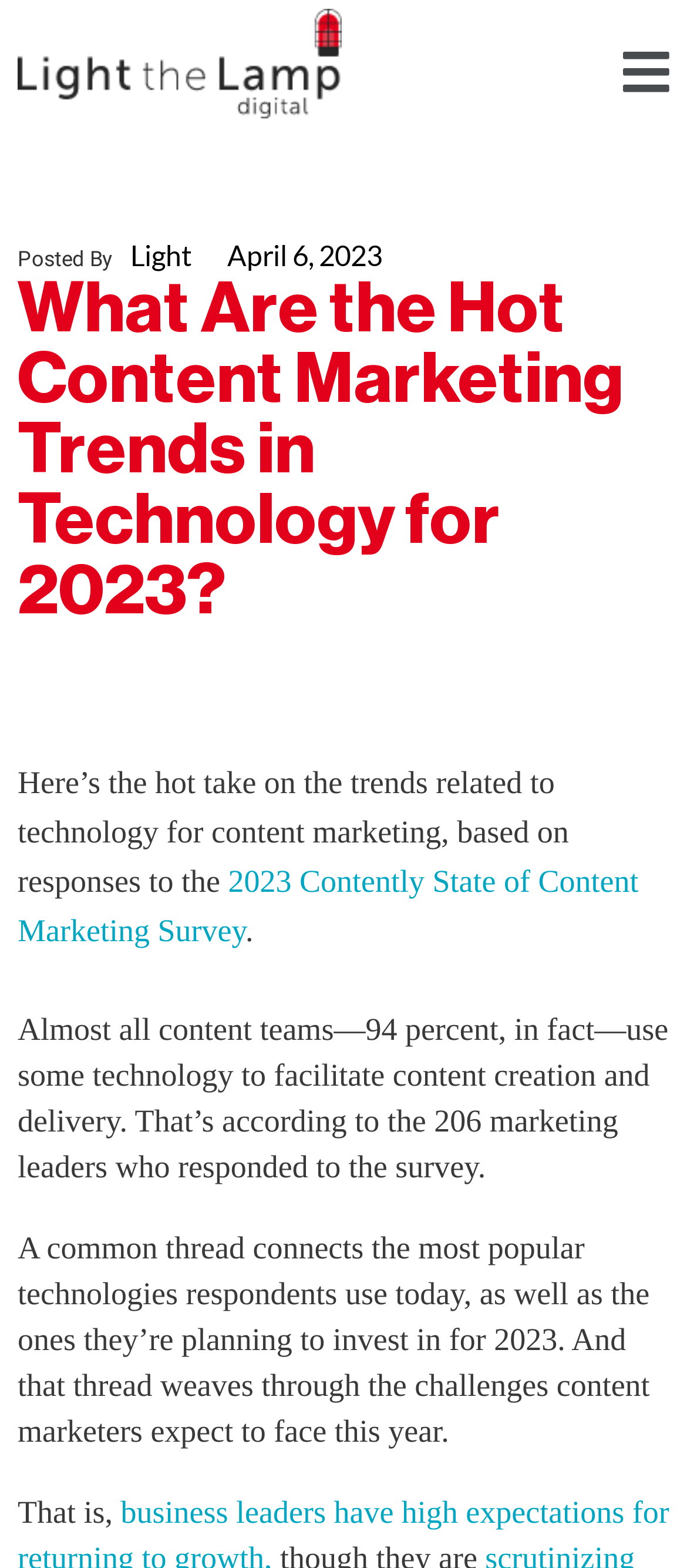Provide the bounding box coordinates of the HTML element this sentence describes: "Menu". The bounding box coordinates consist of four float numbers between 0 and 1, i.e., [left, top, right, bottom].

[0.879, 0.017, 1.0, 0.076]